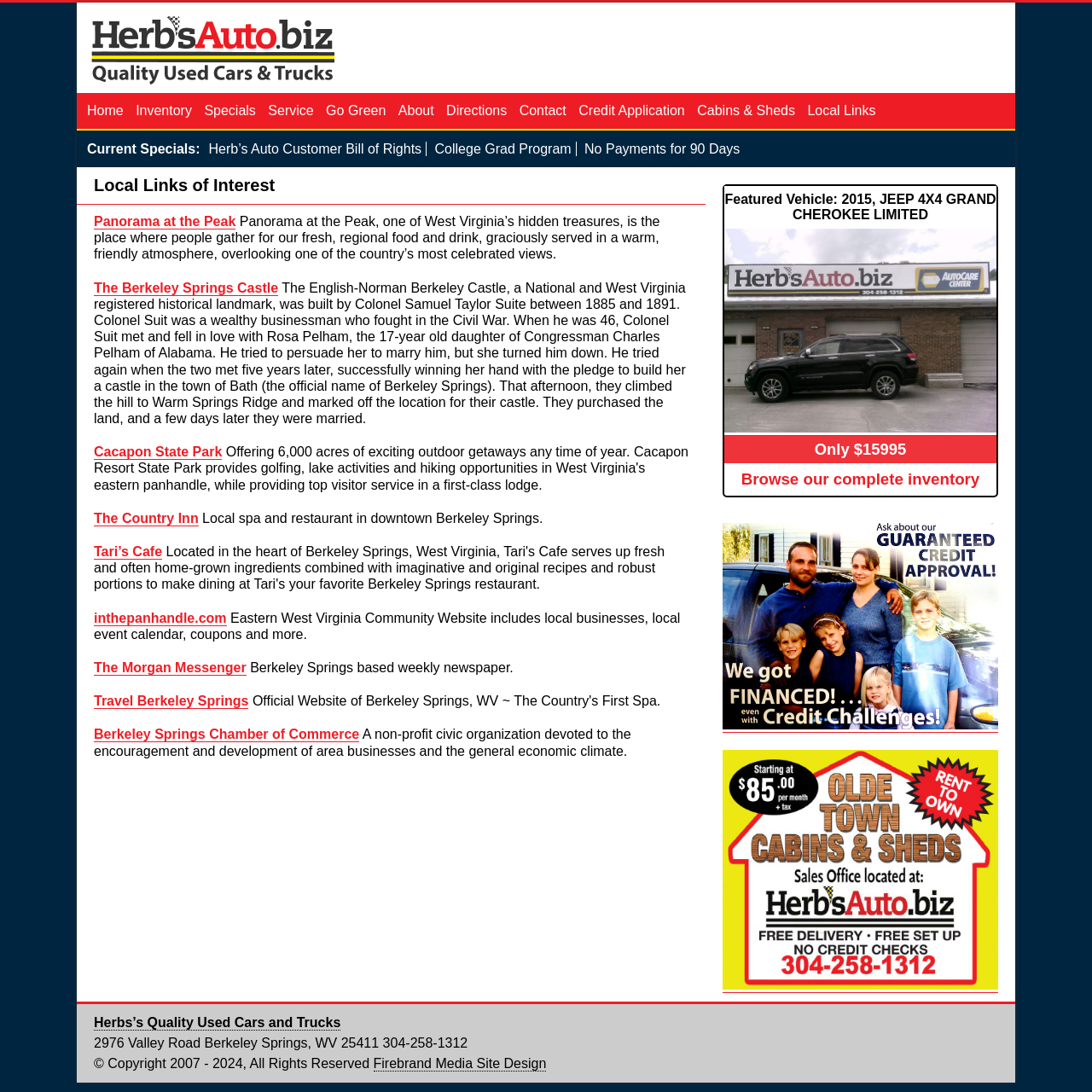Construct a comprehensive description capturing every detail on the webpage.

This webpage is about Herb's Quality Used Cars, Trucks, and Service in Berkeley Springs, West Virginia. At the top left, there is a logo of Herb's Auto, accompanied by a navigation menu with links to various pages, including Home, Inventory, Specials, Service, and more.

Below the navigation menu, there is a section highlighting current specials, with links to specific offers, such as the College Grad Program and No Payments for 90 Days.

The main content of the page is divided into two sections. On the left, there are links to local attractions and businesses in Berkeley Springs and the surrounding area, including Panorama at the Peak, The Berkeley Springs Castle, Cacapon State Park, and more. Each link is accompanied by a brief description of the attraction or business.

On the right, there is a section featuring a specific vehicle, a 2015 Jeep 4x4 Grand Cherokee Limited, with a price tag of $15,995. Below this, there is a link to browse the complete inventory of vehicles.

At the bottom of the page, there is a footer section with contact information, including the address, phone number, and a link to the website's copyright information.